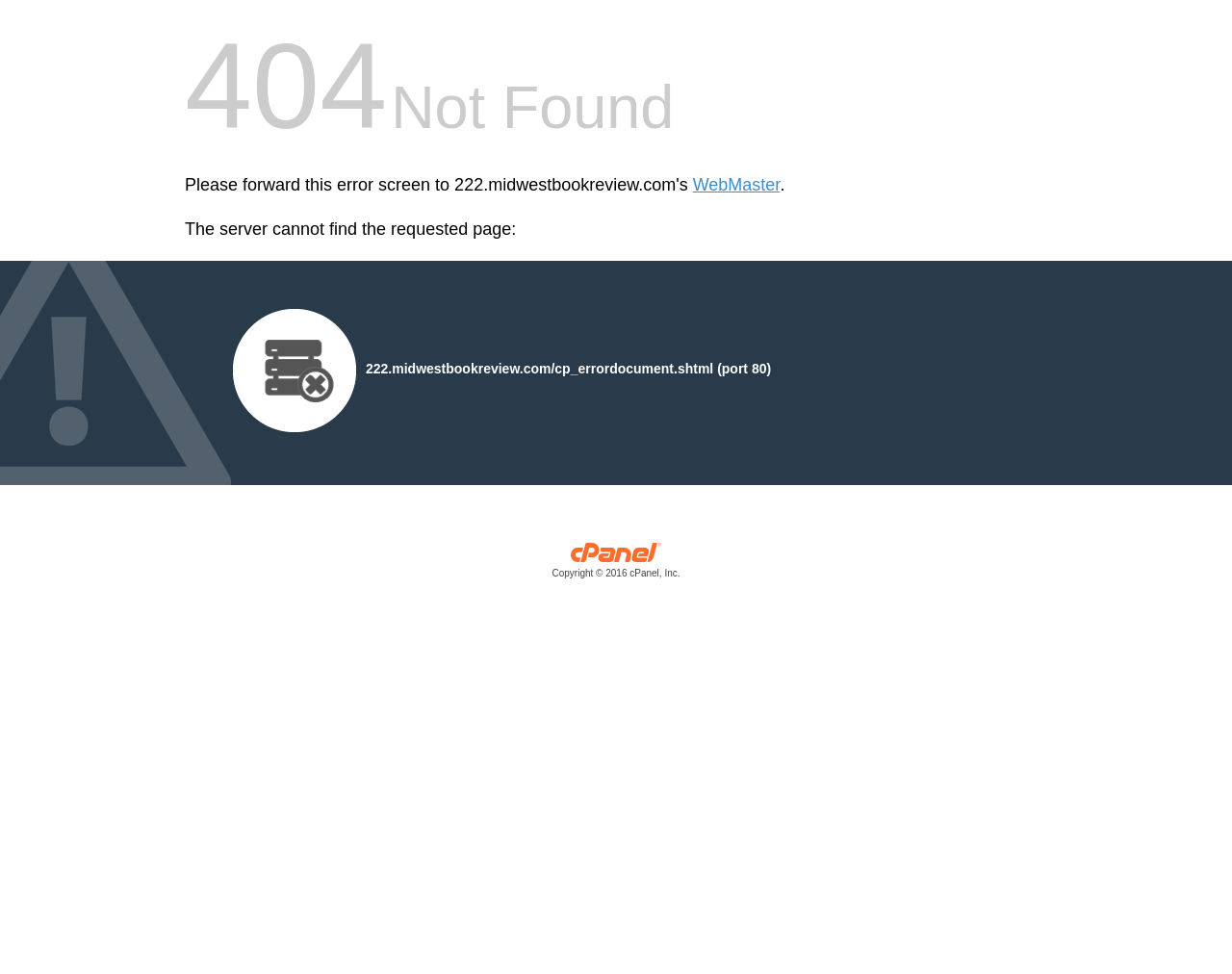Is there a link to the WebMaster?
Please elaborate on the answer to the question with detailed information.

There is a link element with coordinates [0.562, 0.18, 0.633, 0.2] labeled as 'WebMaster', which suggests that the webpage provides a link to the WebMaster.